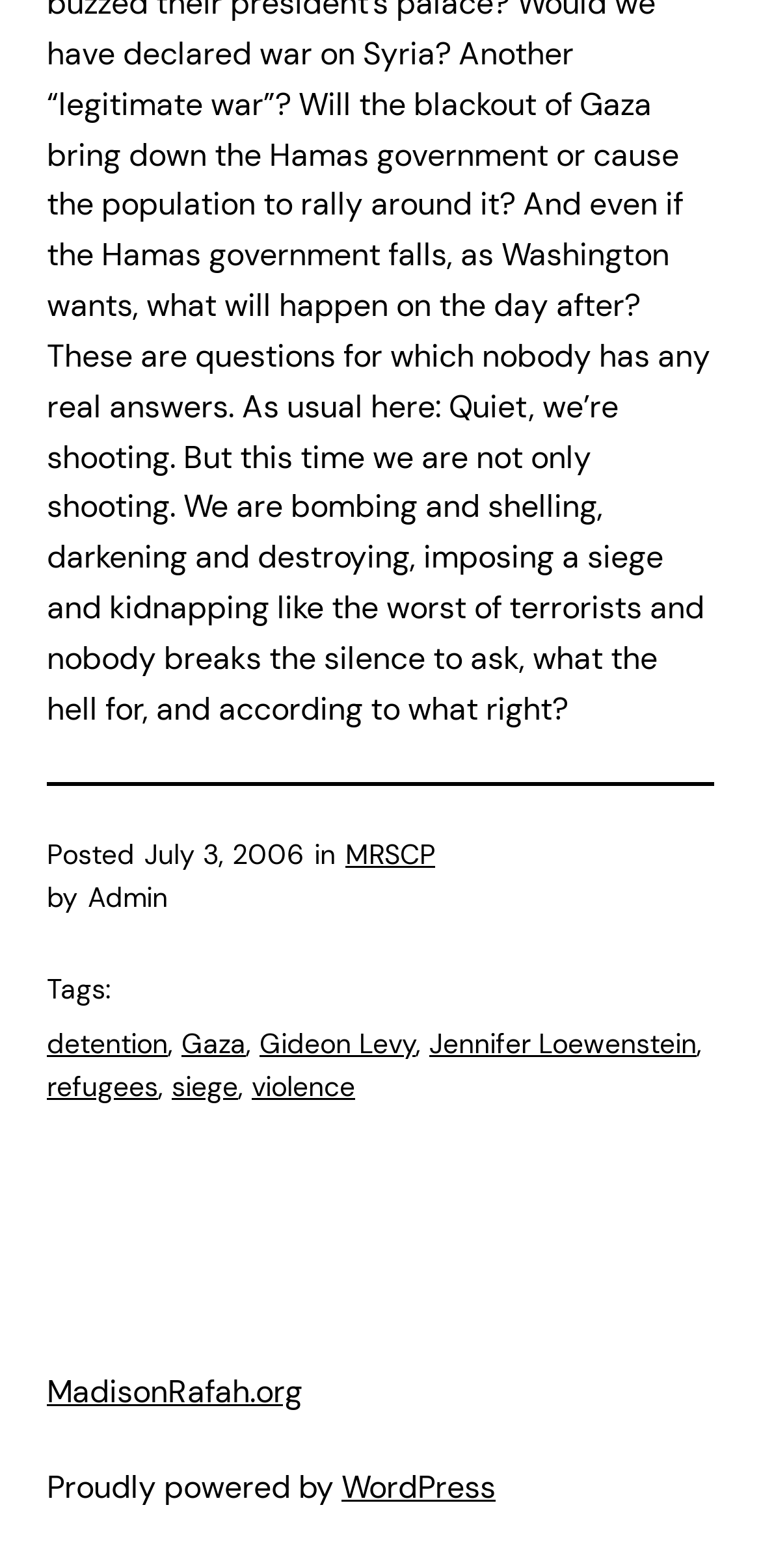Refer to the screenshot and answer the following question in detail:
What is the date of the post?

I found the date of the post by looking at the text 'Posted' followed by a time element, which contains the static text 'July 3, 2006'.